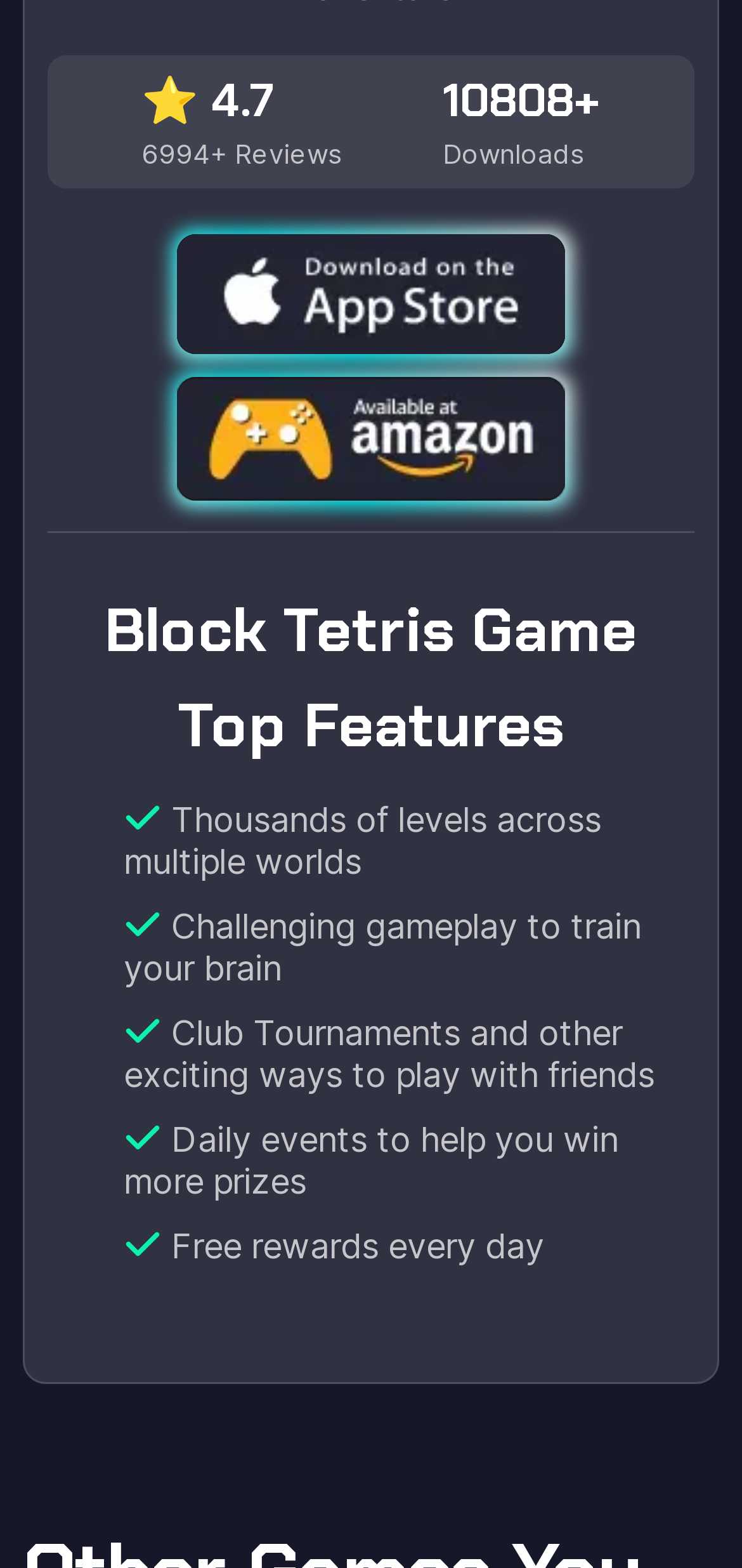What is the name of the game with the text 'Block Tetris'?
Using the visual information, reply with a single word or short phrase.

Tetris